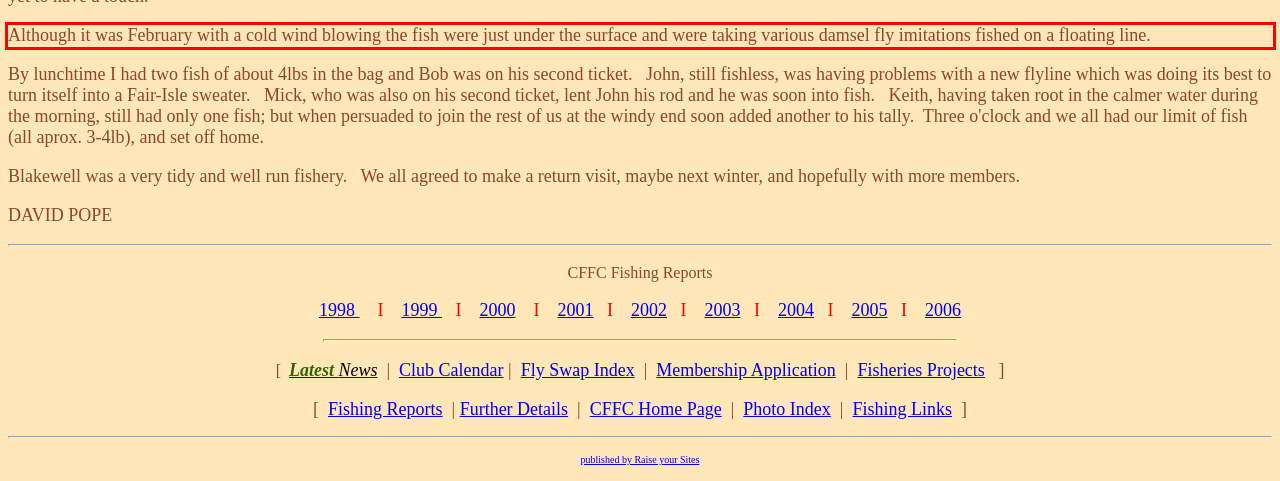Given a screenshot of a webpage containing a red rectangle bounding box, extract and provide the text content found within the red bounding box.

Although it was February with a cold wind blowing the fish were just under the surface and were taking various damsel fly imitations fished on a floating line.